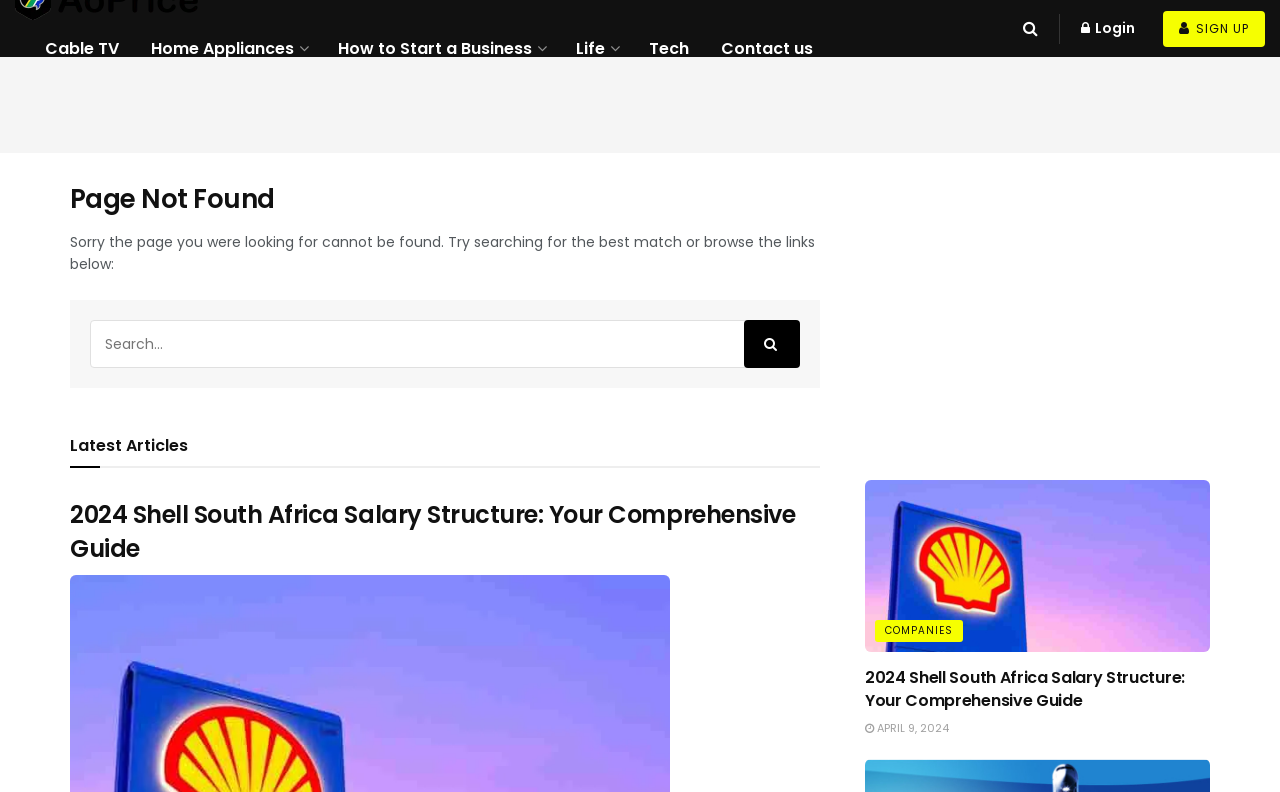Please locate the UI element described by "How to Start a Business" and provide its bounding box coordinates.

[0.252, 0.025, 0.438, 0.097]